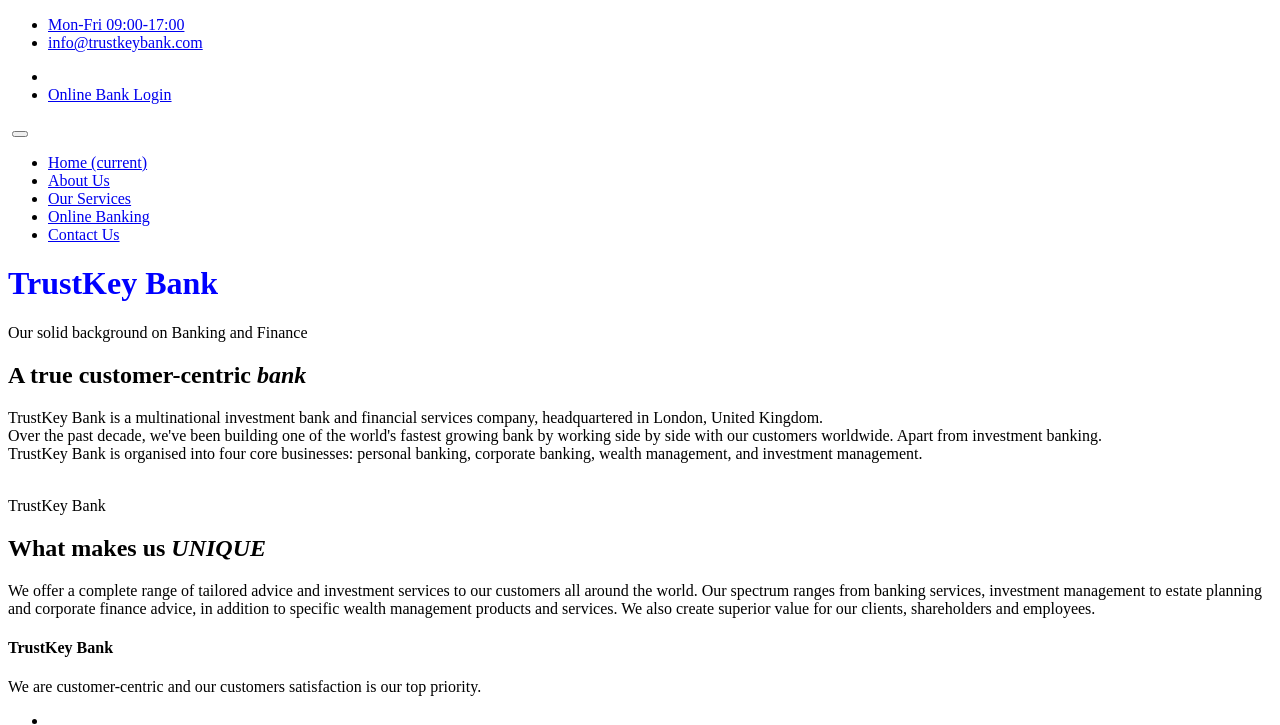Please identify the bounding box coordinates of the element's region that should be clicked to execute the following instruction: "Contact us". The bounding box coordinates must be four float numbers between 0 and 1, i.e., [left, top, right, bottom].

[0.038, 0.312, 0.093, 0.335]